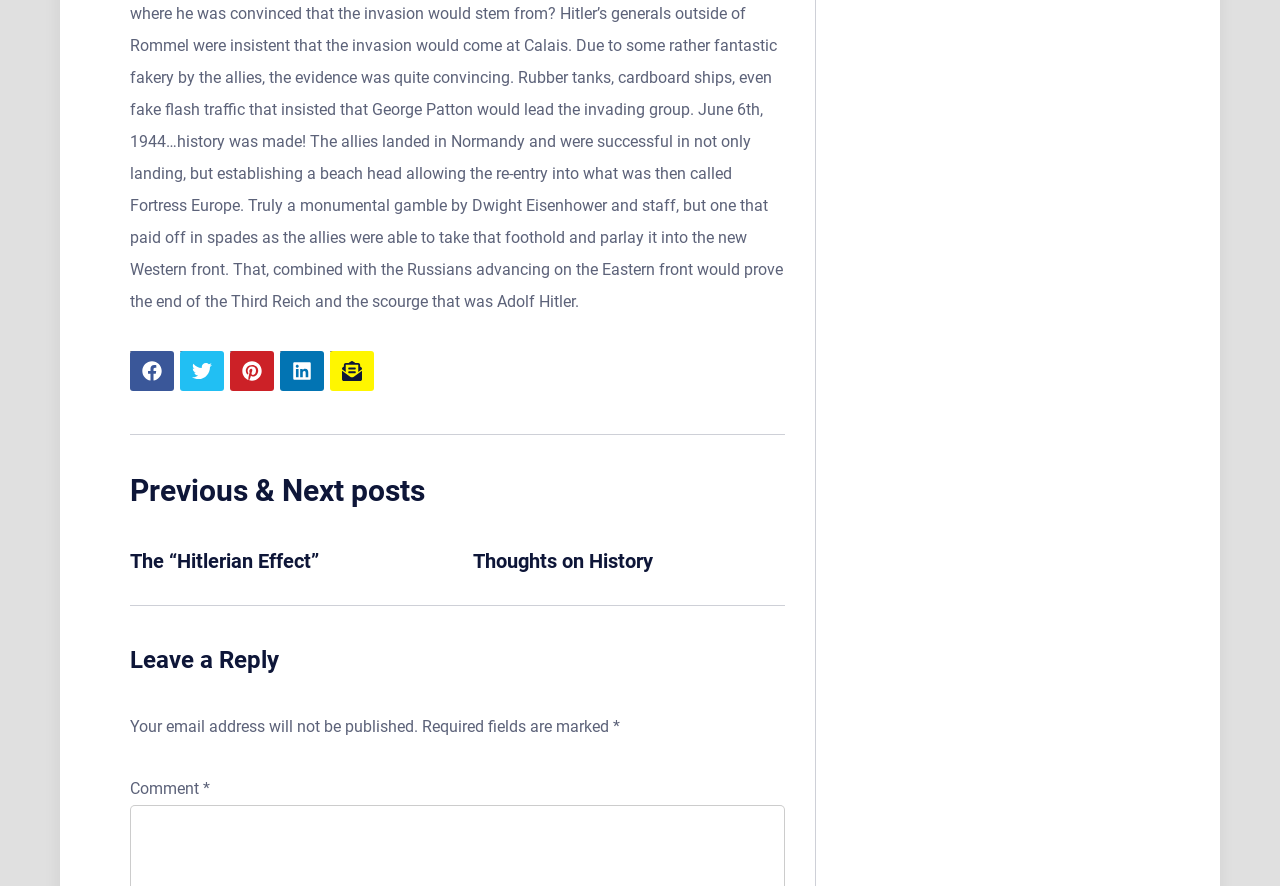Respond to the following question with a brief word or phrase:
What is the title of the previous post?

The “Hitlerian Effect”